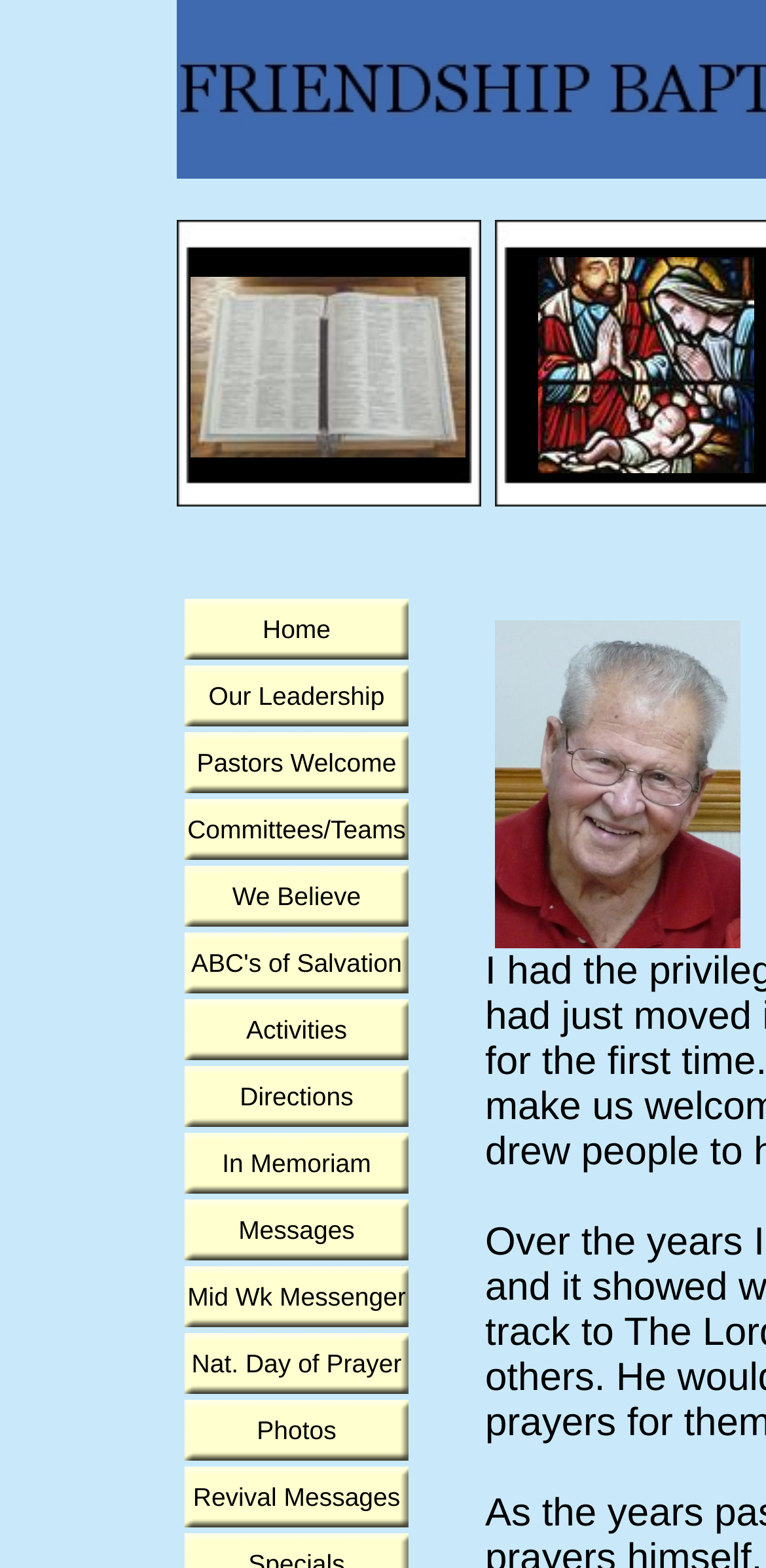Determine the bounding box coordinates of the area to click in order to meet this instruction: "Click on Home".

[0.241, 0.382, 0.533, 0.421]